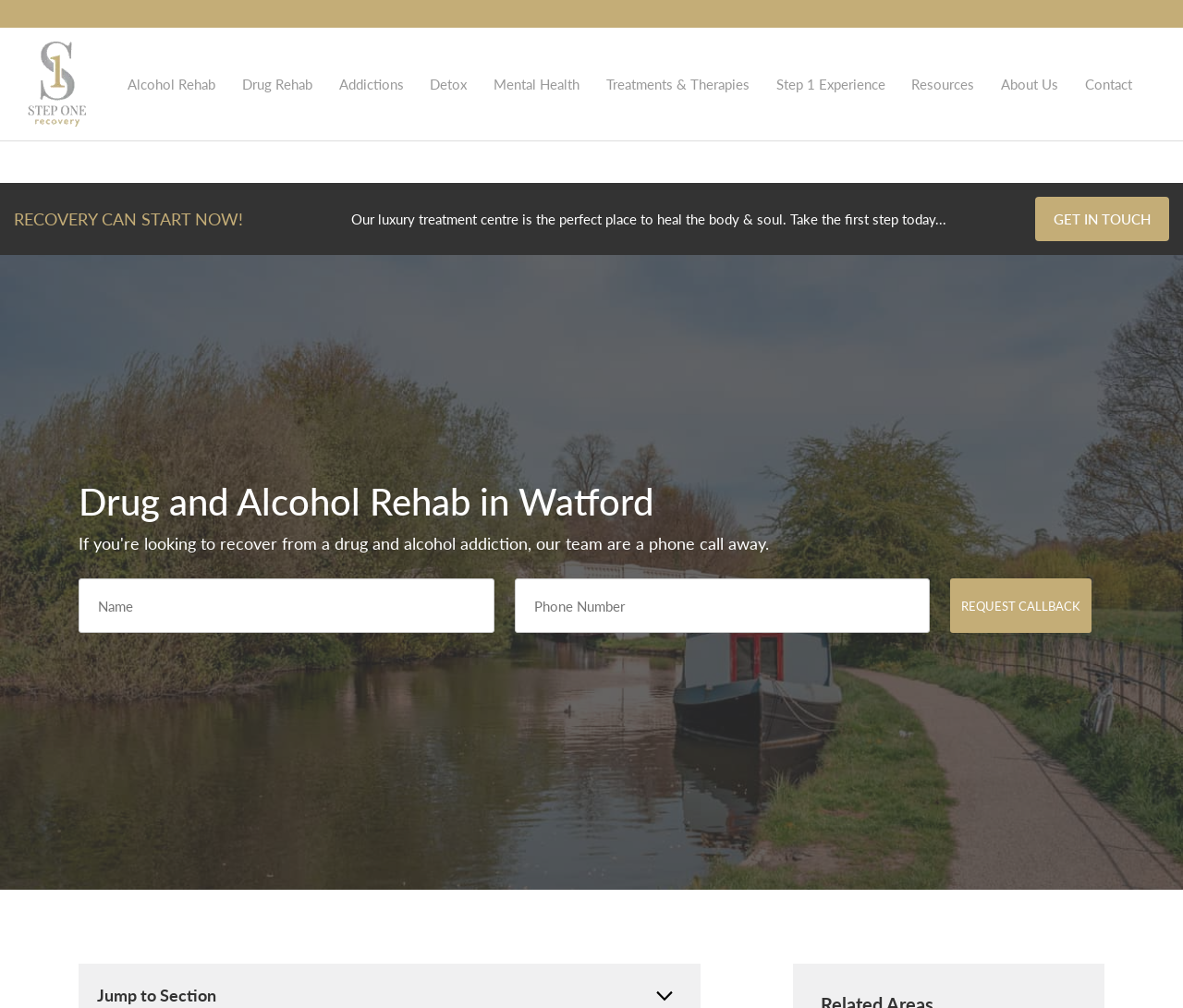What is the location of the rehab?
Respond to the question with a single word or phrase according to the image.

Watford